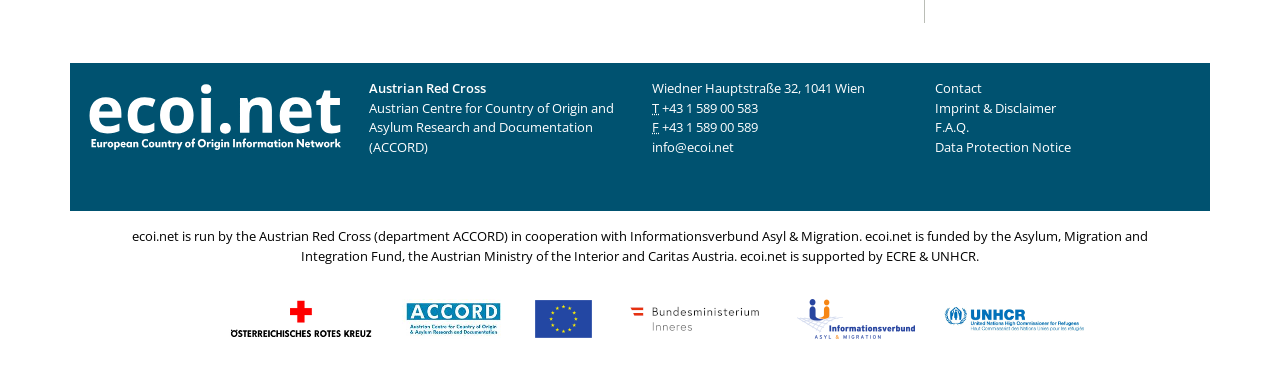Please specify the bounding box coordinates of the region to click in order to perform the following instruction: "view the FAQ page".

[0.73, 0.31, 0.757, 0.357]